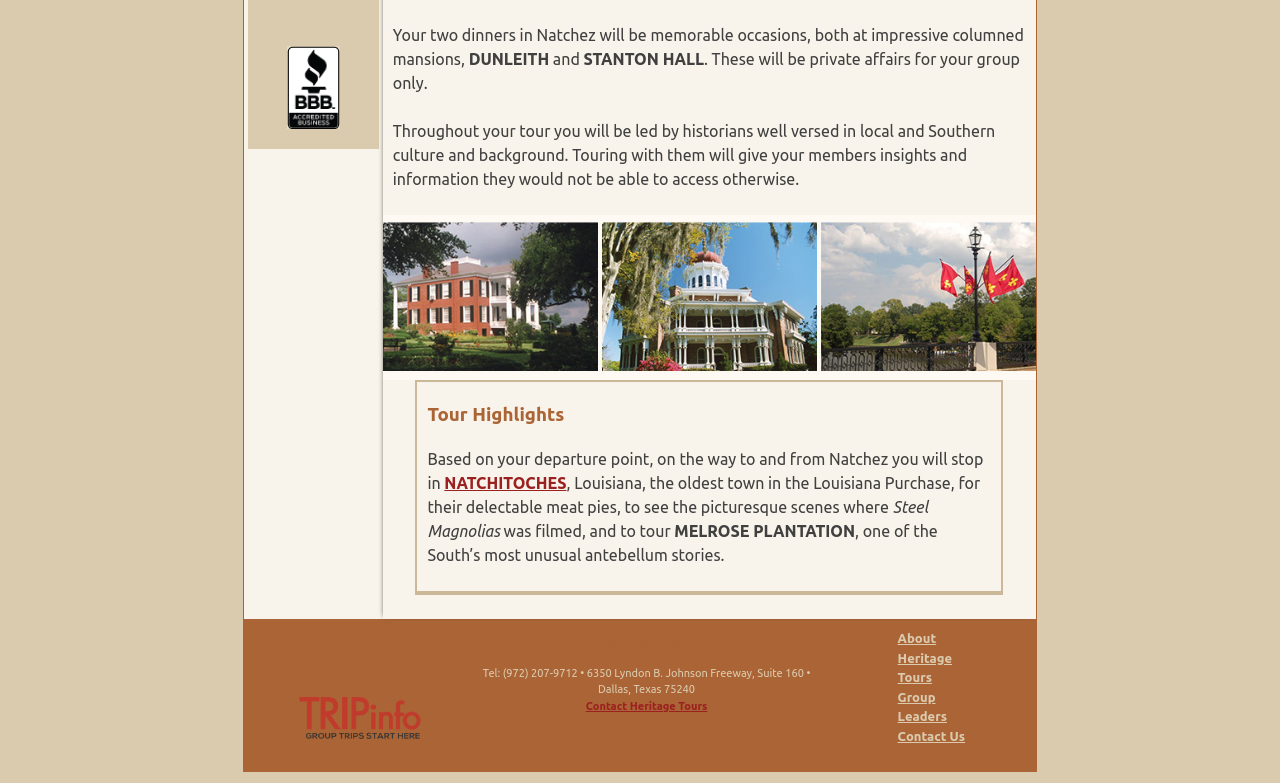Based on the element description, predict the bounding box coordinates (top-left x, top-left y, bottom-right x, bottom-right y) for the UI element in the screenshot: Group Leaders

[0.701, 0.881, 0.74, 0.924]